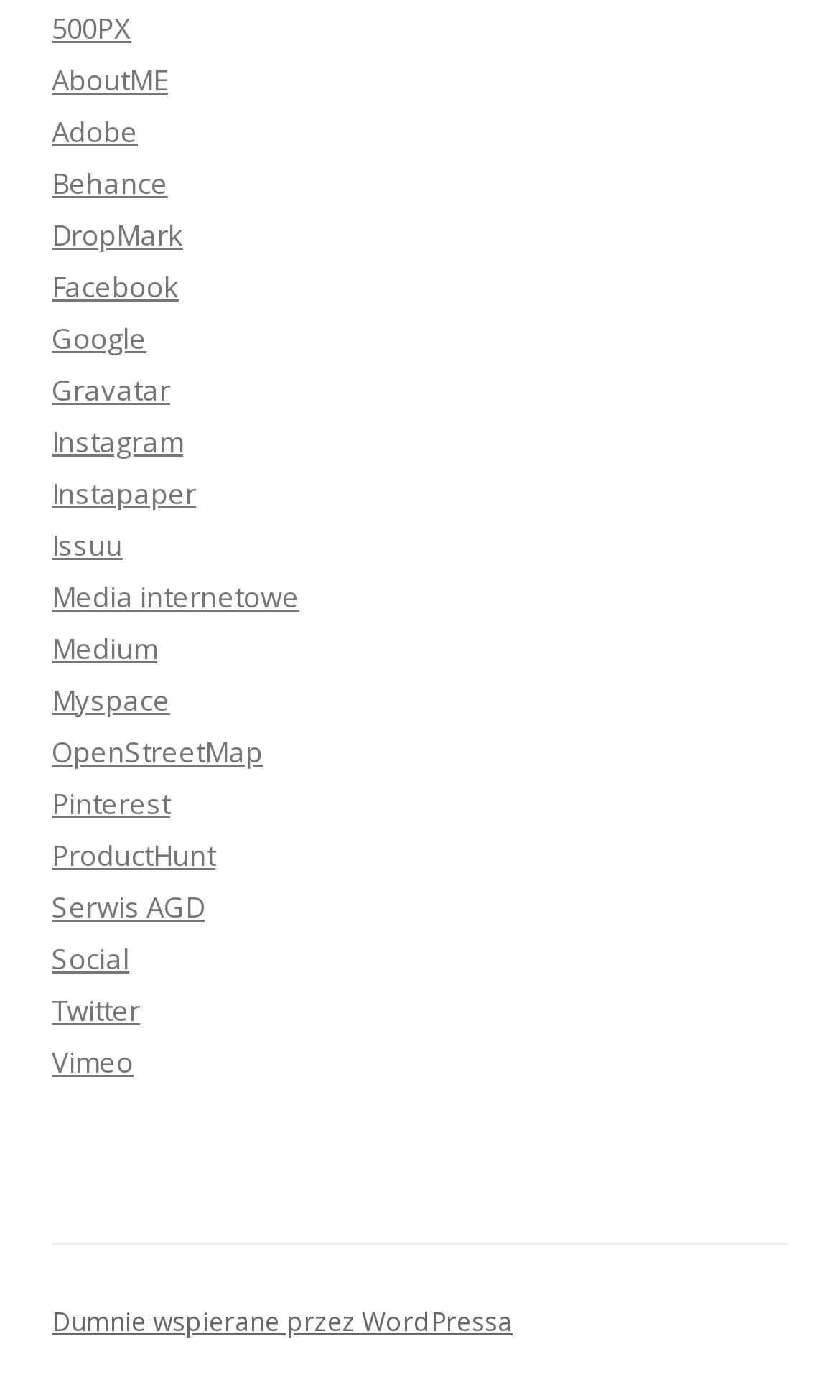How many social media links are available?
Using the visual information, respond with a single word or phrase.

21